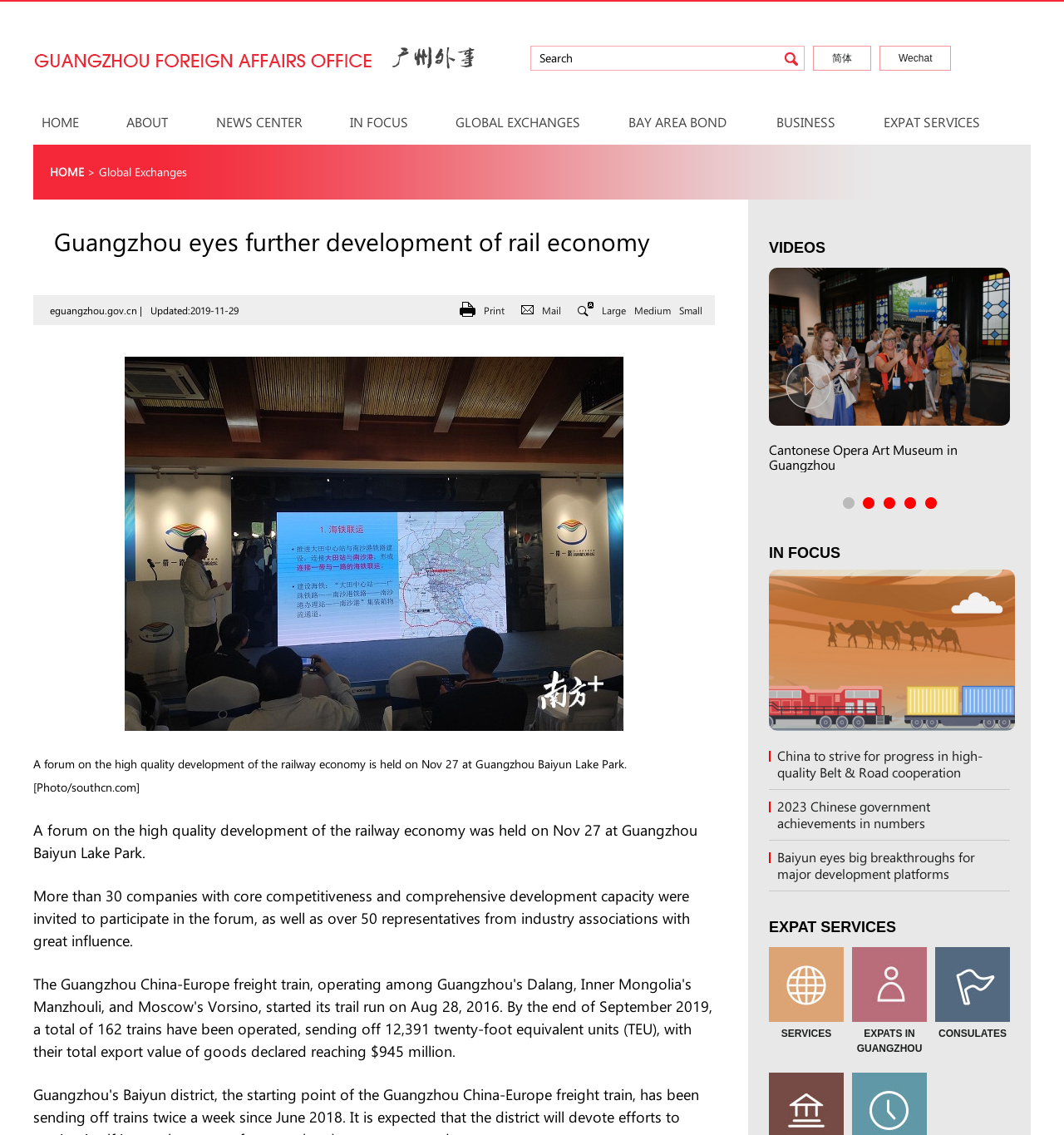Give a one-word or one-phrase response to the question:
What is the topic of the forum held on Nov 27?

Rail economy development